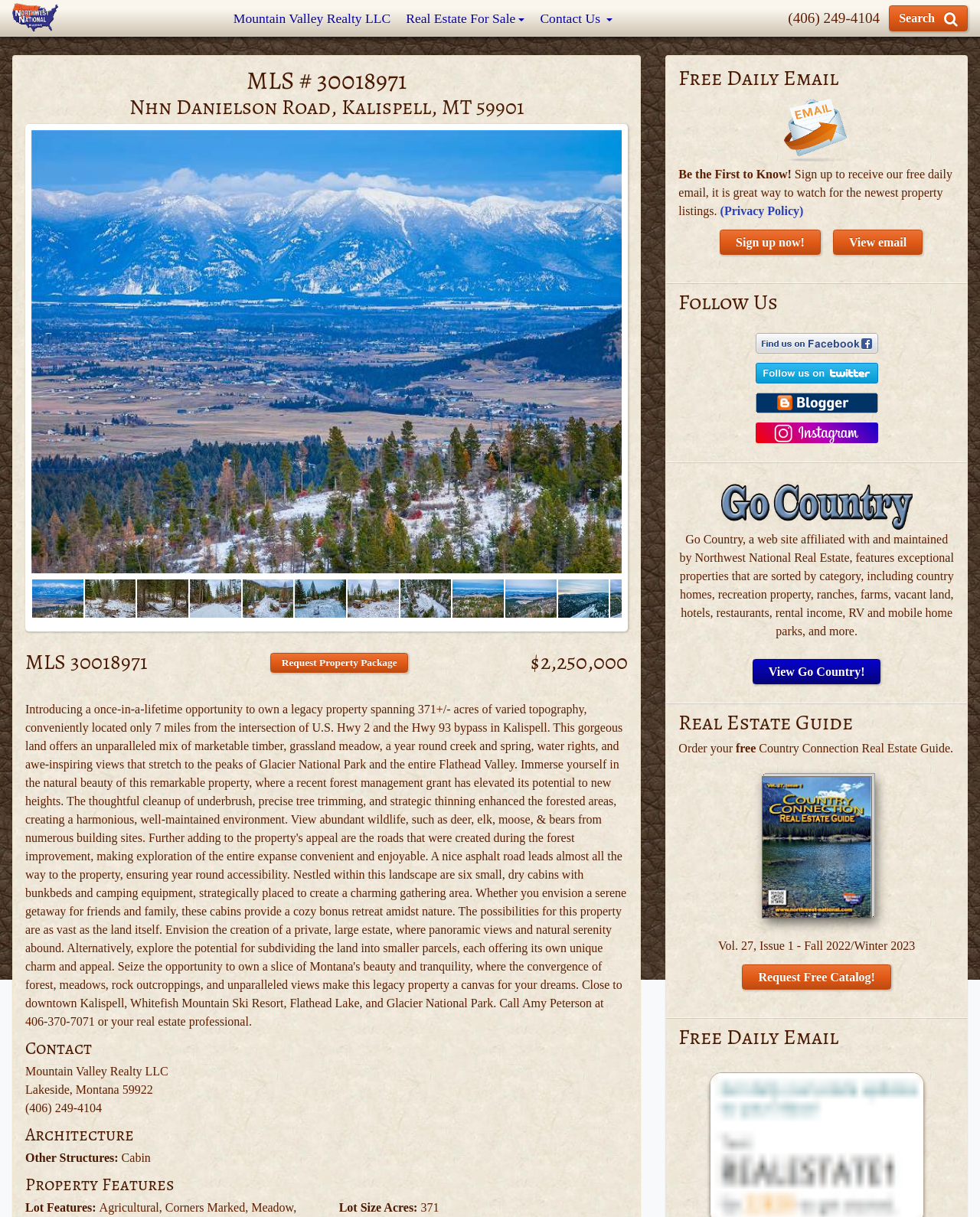Kindly determine the bounding box coordinates of the area that needs to be clicked to fulfill this instruction: "Sign up now!".

[0.734, 0.189, 0.837, 0.21]